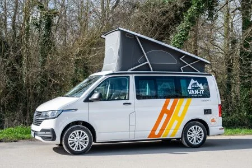Where is this camper van suitable for exploring?
Please answer using one word or phrase, based on the screenshot.

Pyrenees